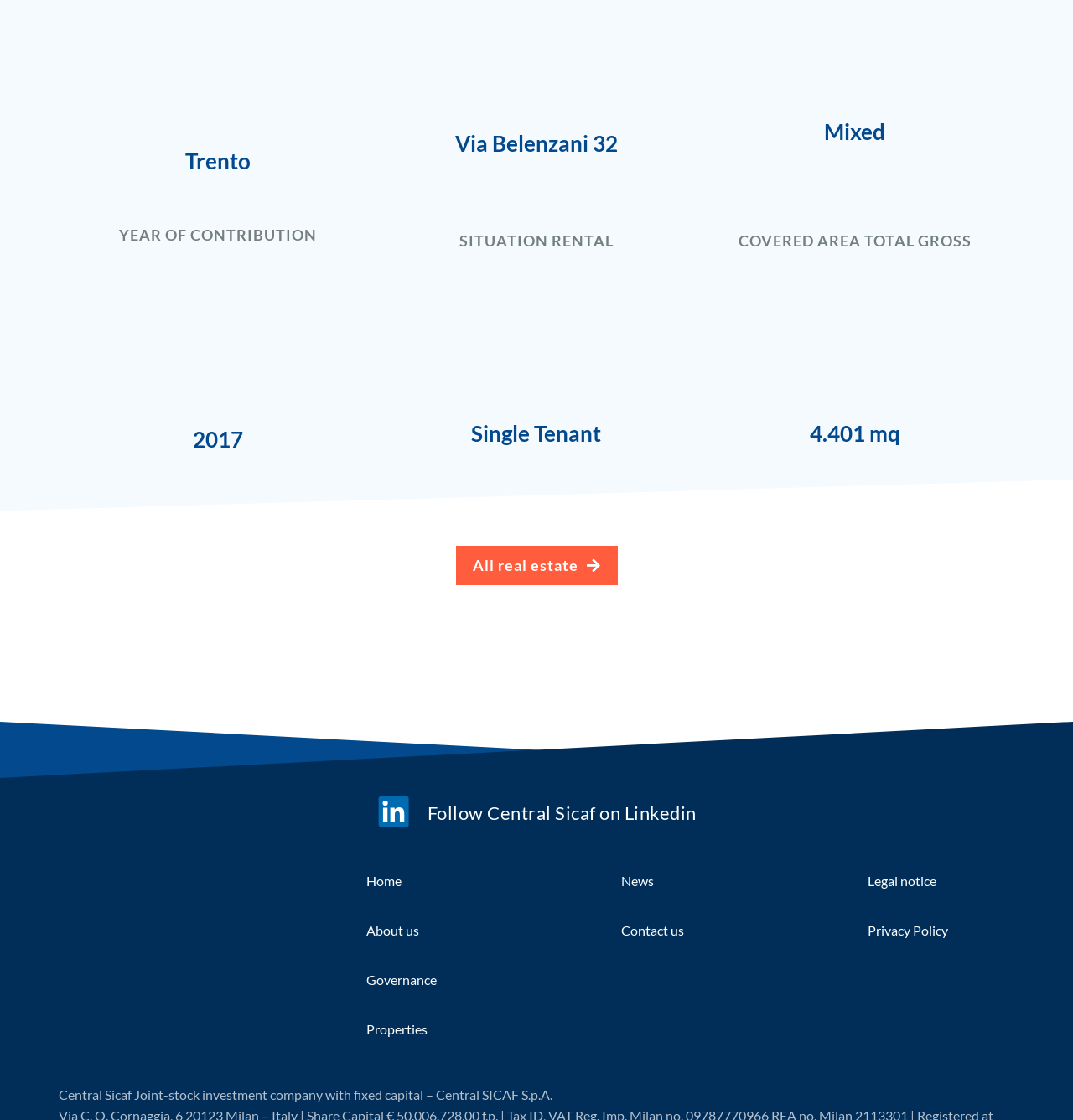Determine the bounding box coordinates for the clickable element required to fulfill the instruction: "Read legal notice". Provide the coordinates as four float numbers between 0 and 1, i.e., [left, top, right, bottom].

[0.793, 0.768, 0.899, 0.806]